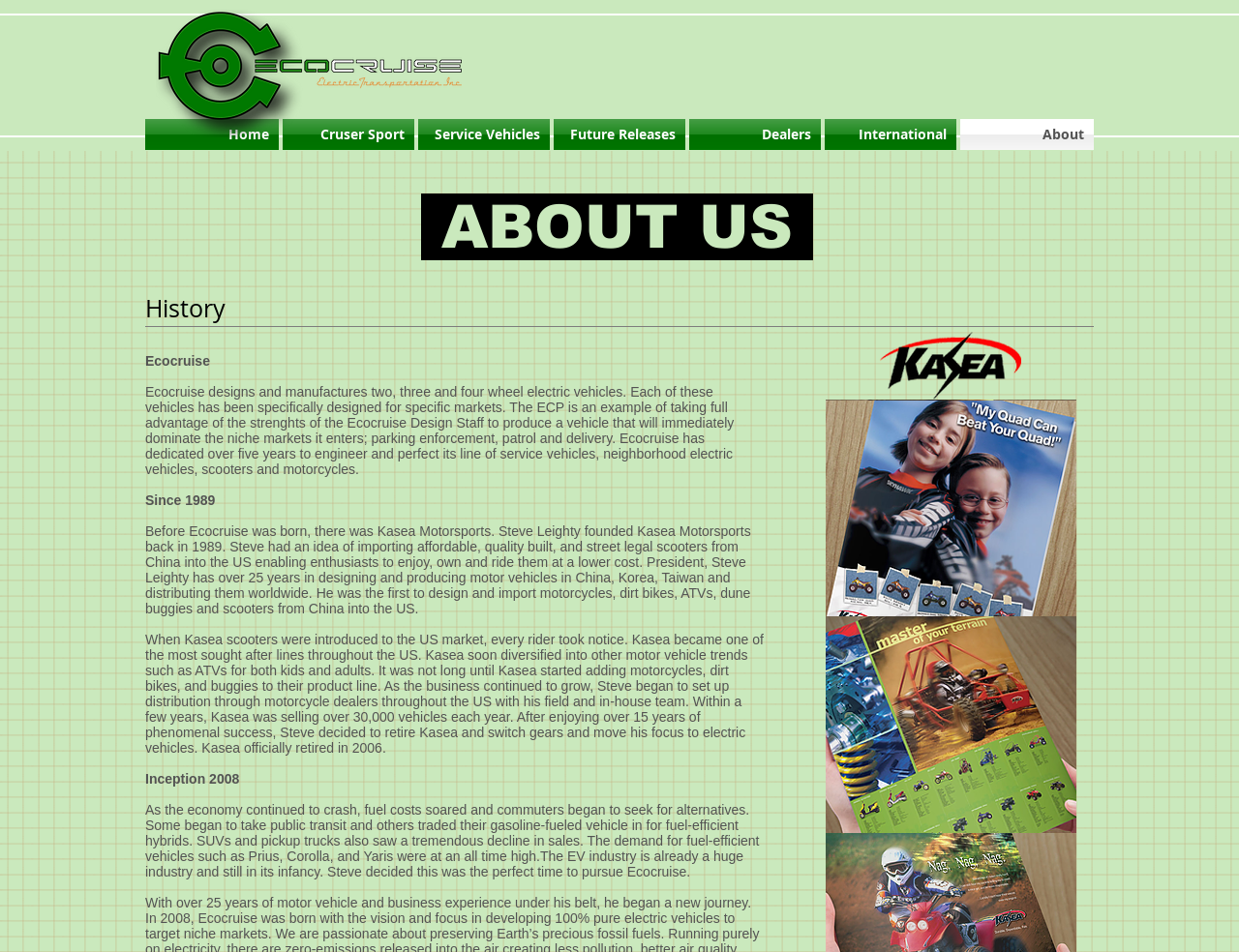What type of vehicles does Ecocruise design and manufacture?
Please use the image to provide a one-word or short phrase answer.

Electric vehicles